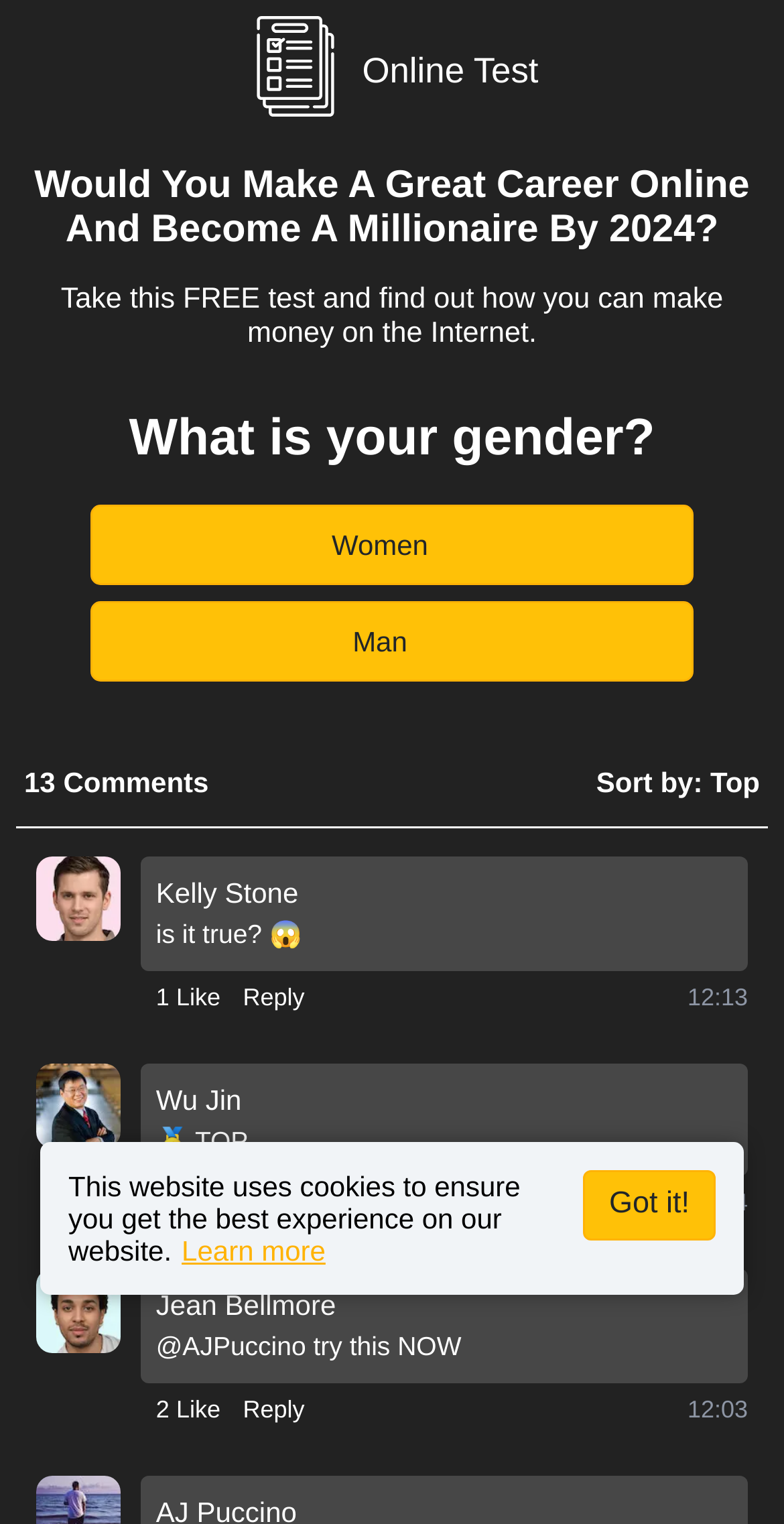Indicate the bounding box coordinates of the element that must be clicked to execute the instruction: "Click the 'Women' button". The coordinates should be given as four float numbers between 0 and 1, i.e., [left, top, right, bottom].

[0.115, 0.331, 0.885, 0.384]